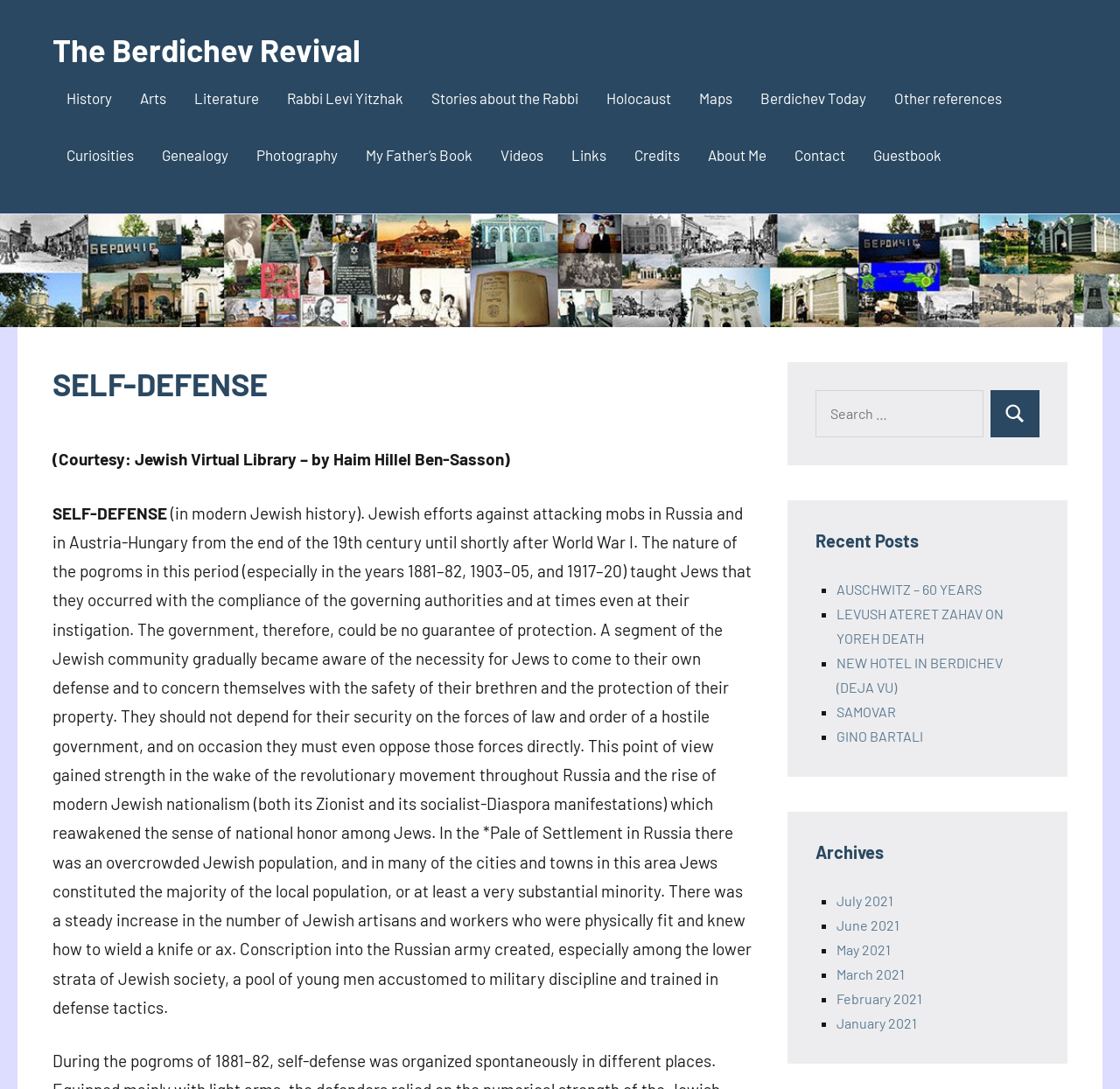Find the bounding box coordinates of the element to click in order to complete the given instruction: "Search for something."

[0.728, 0.358, 0.928, 0.402]